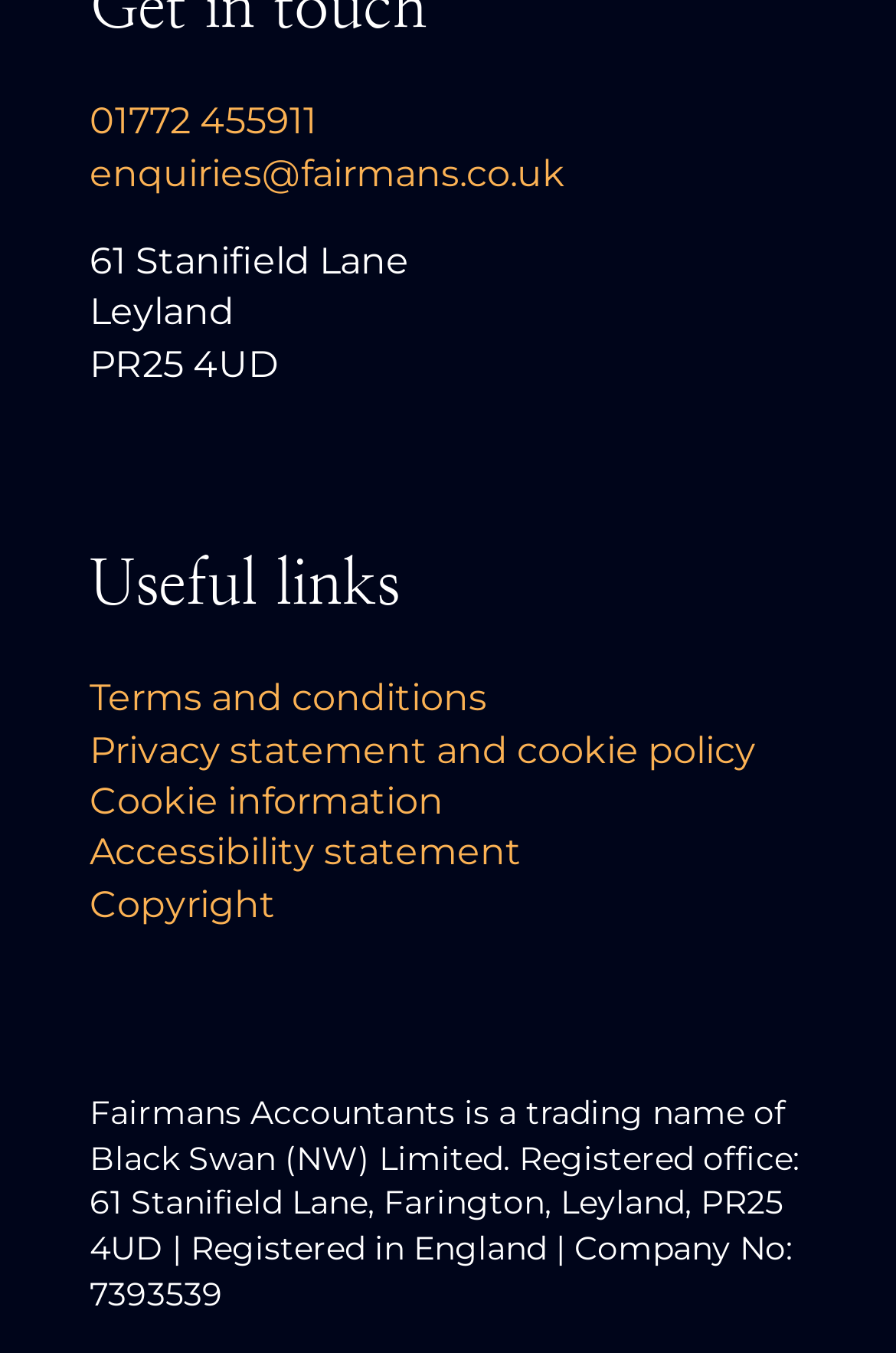Look at the image and write a detailed answer to the question: 
What is the address of the company?

The address of the company can be found in the static text elements at the top of the page, which state '61 Stanifield Lane', 'Leyland', and 'PR25 4UD'.